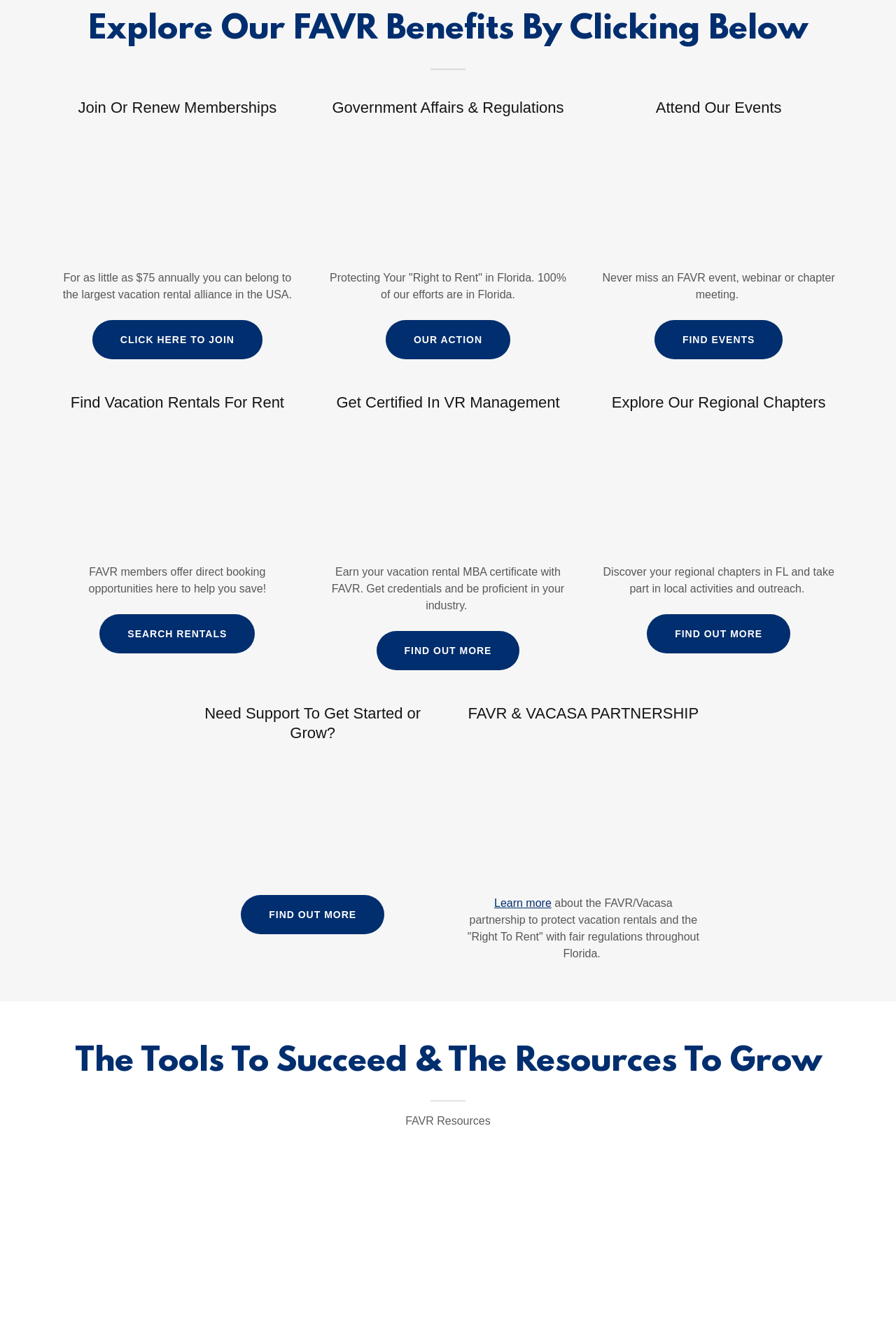Given the webpage screenshot and the description, determine the bounding box coordinates (top-left x, top-left y, bottom-right x, bottom-right y) that define the location of the UI element matching this description: alt="Florida"

[0.368, 0.139, 0.632, 0.148]